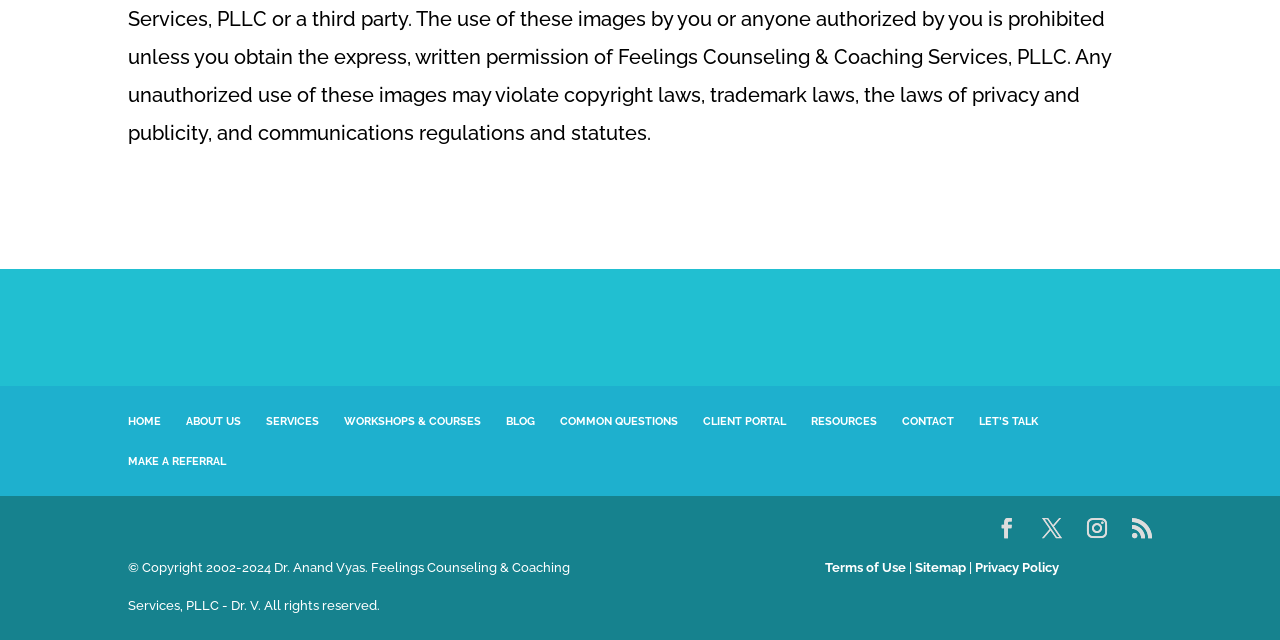Please identify the bounding box coordinates of the region to click in order to complete the task: "go to home page". The coordinates must be four float numbers between 0 and 1, specified as [left, top, right, bottom].

[0.1, 0.649, 0.126, 0.669]